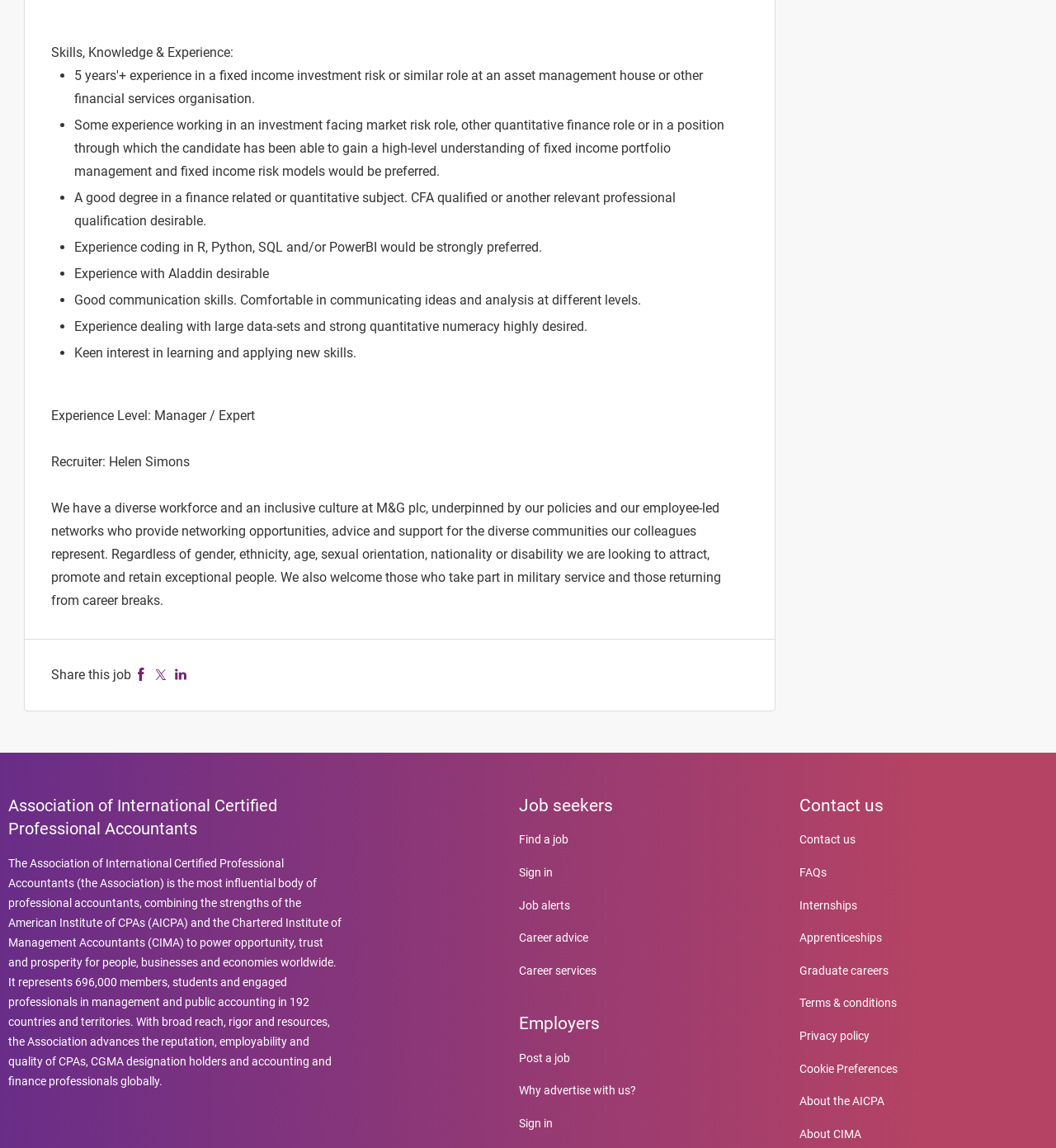Using the provided element description, identify the bounding box coordinates as (top-left x, top-left y, bottom-right x, bottom-right y). Ensure all values are between 0 and 1. Description: Internships

[0.757, 0.783, 0.811, 0.794]